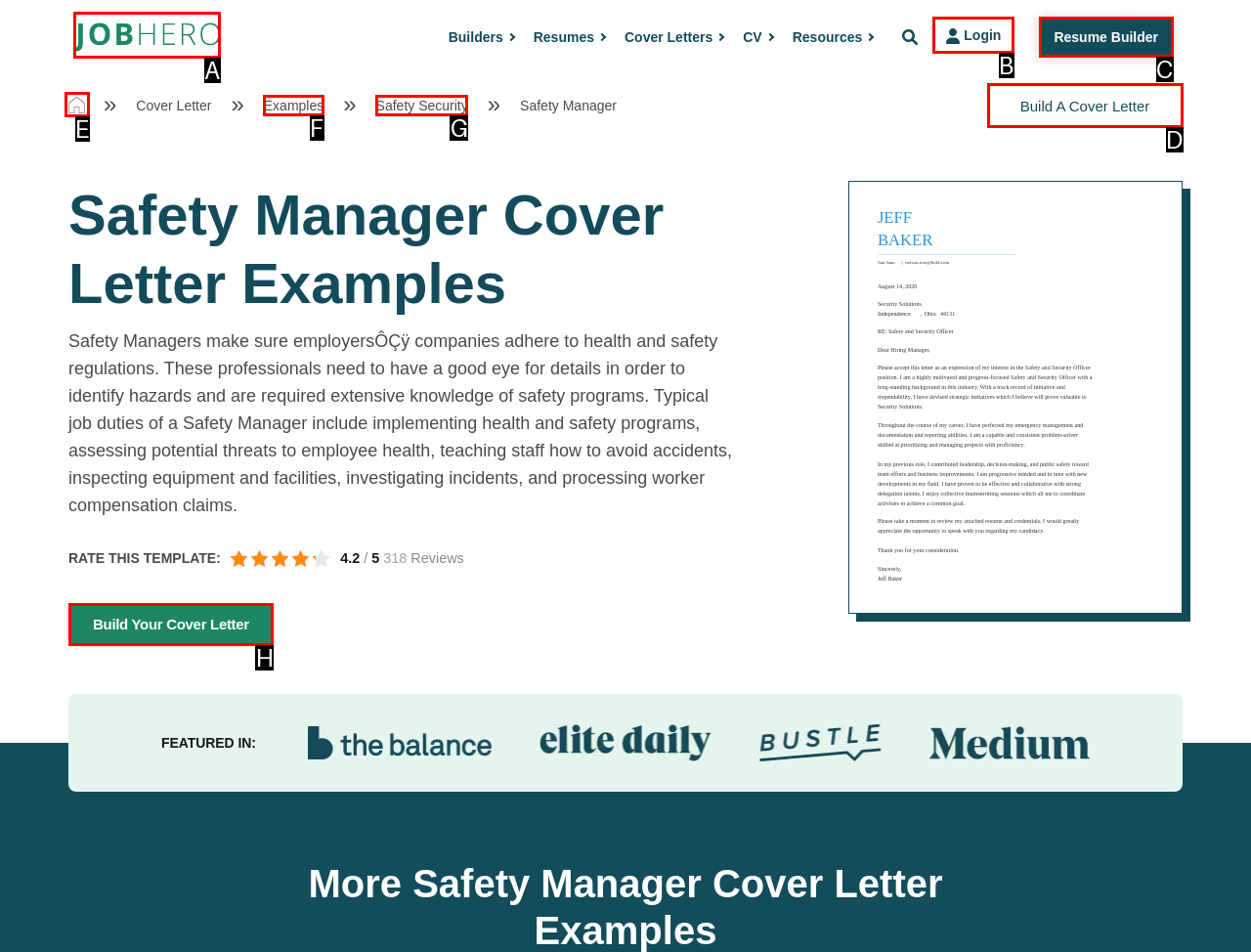Select the letter from the given choices that aligns best with the description: Examples. Reply with the specific letter only.

F